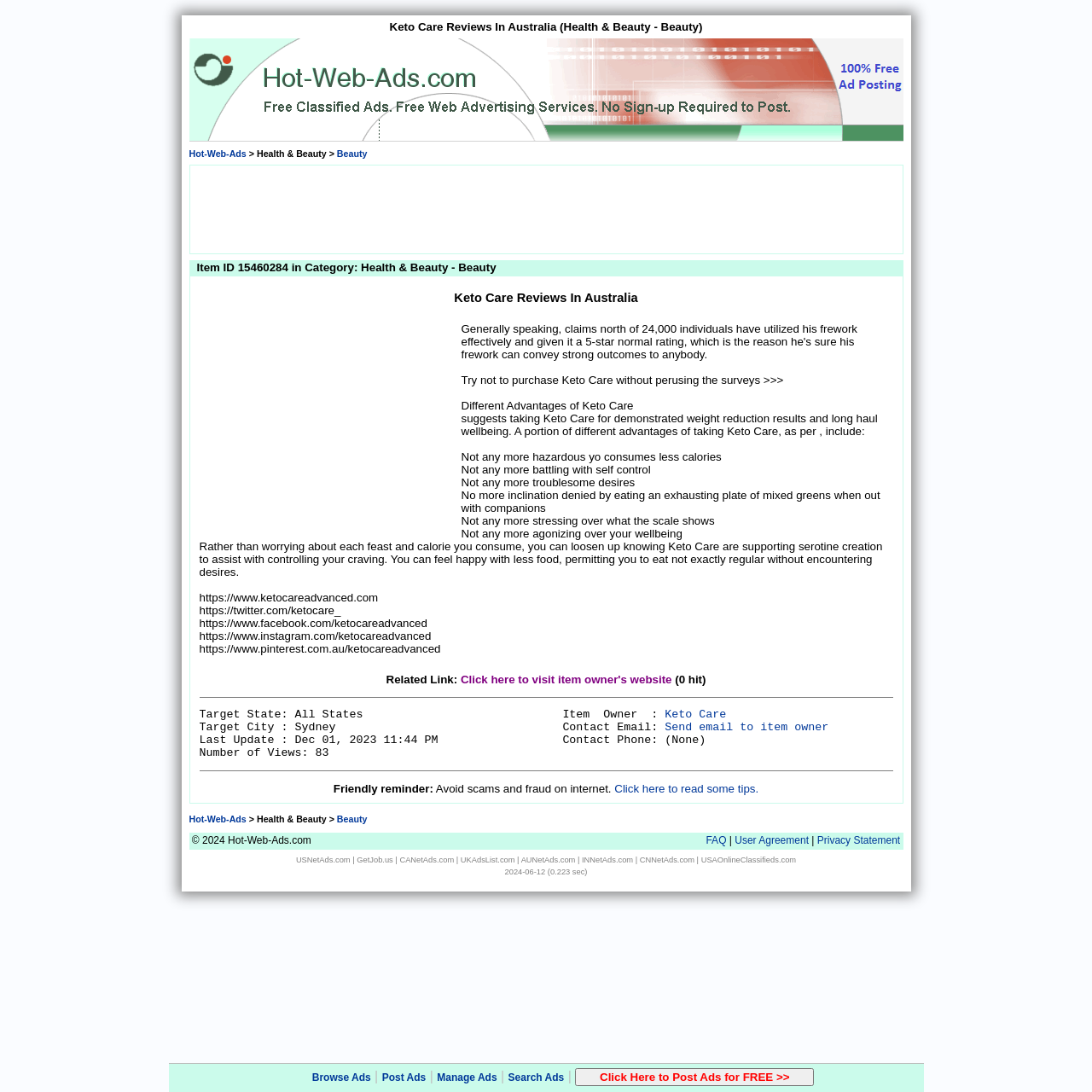Locate the bounding box coordinates of the clickable area needed to fulfill the instruction: "Read the reviews of Keto Care".

[0.182, 0.266, 0.818, 0.279]